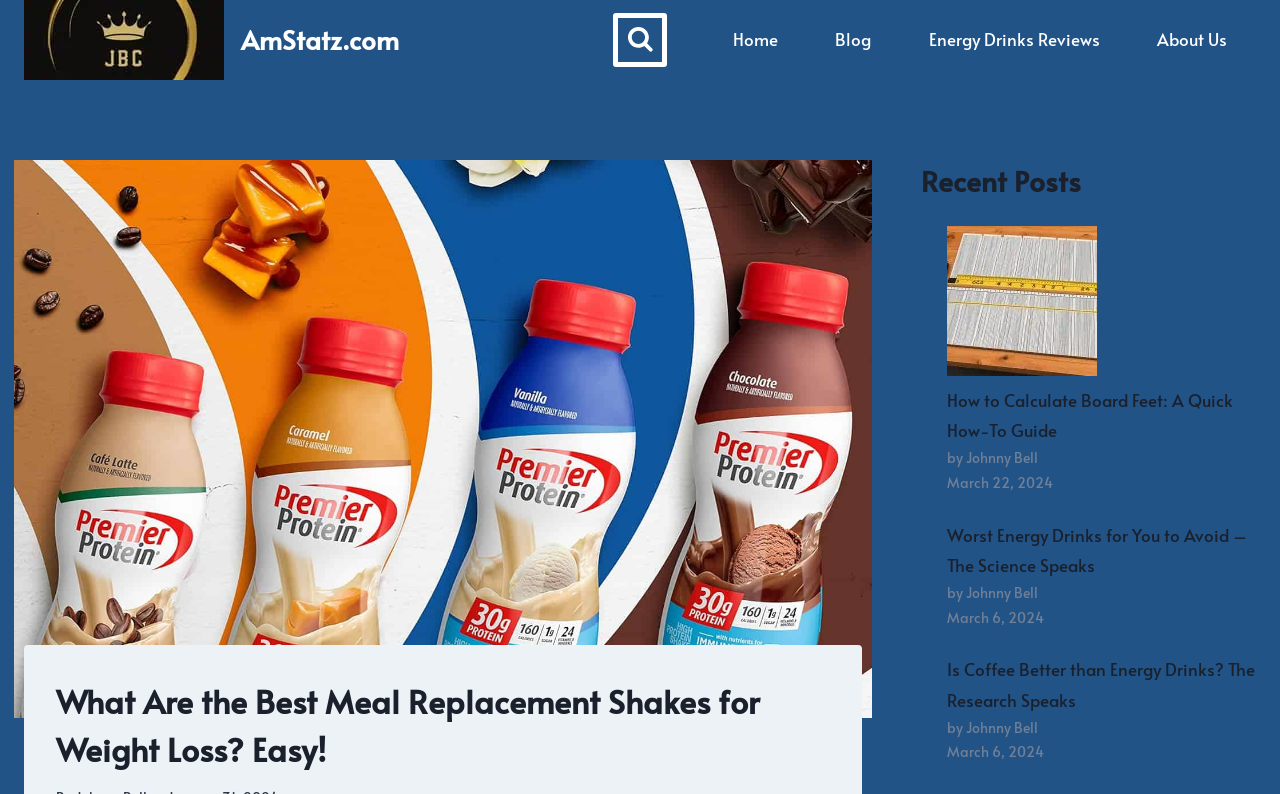Please extract the title of the webpage.

What Are the Best Meal Replacement Shakes for Weight Loss? Easy!